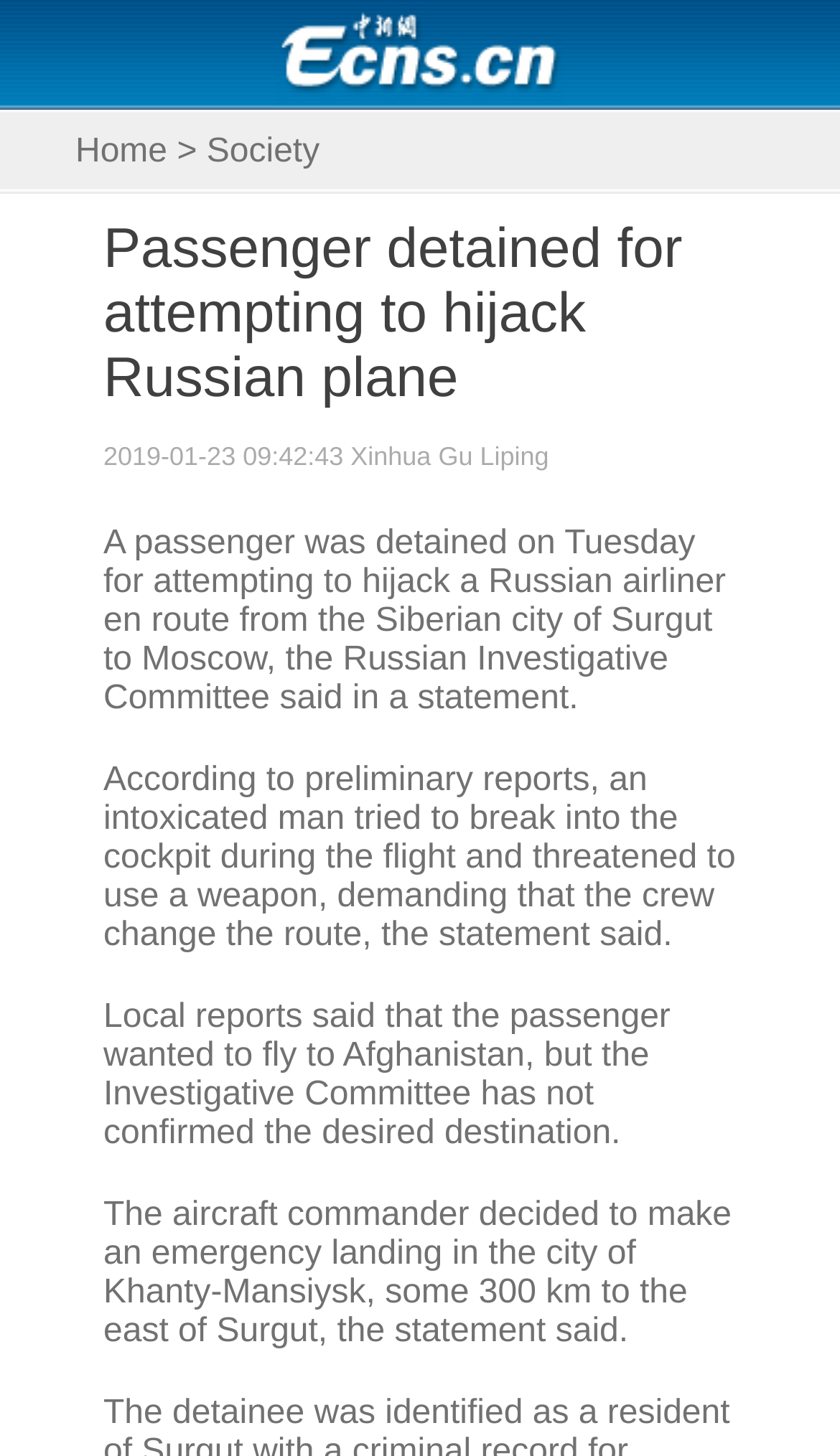Provide the bounding box coordinates of the HTML element described as: "Home". The bounding box coordinates should be four float numbers between 0 and 1, i.e., [left, top, right, bottom].

[0.09, 0.092, 0.199, 0.117]